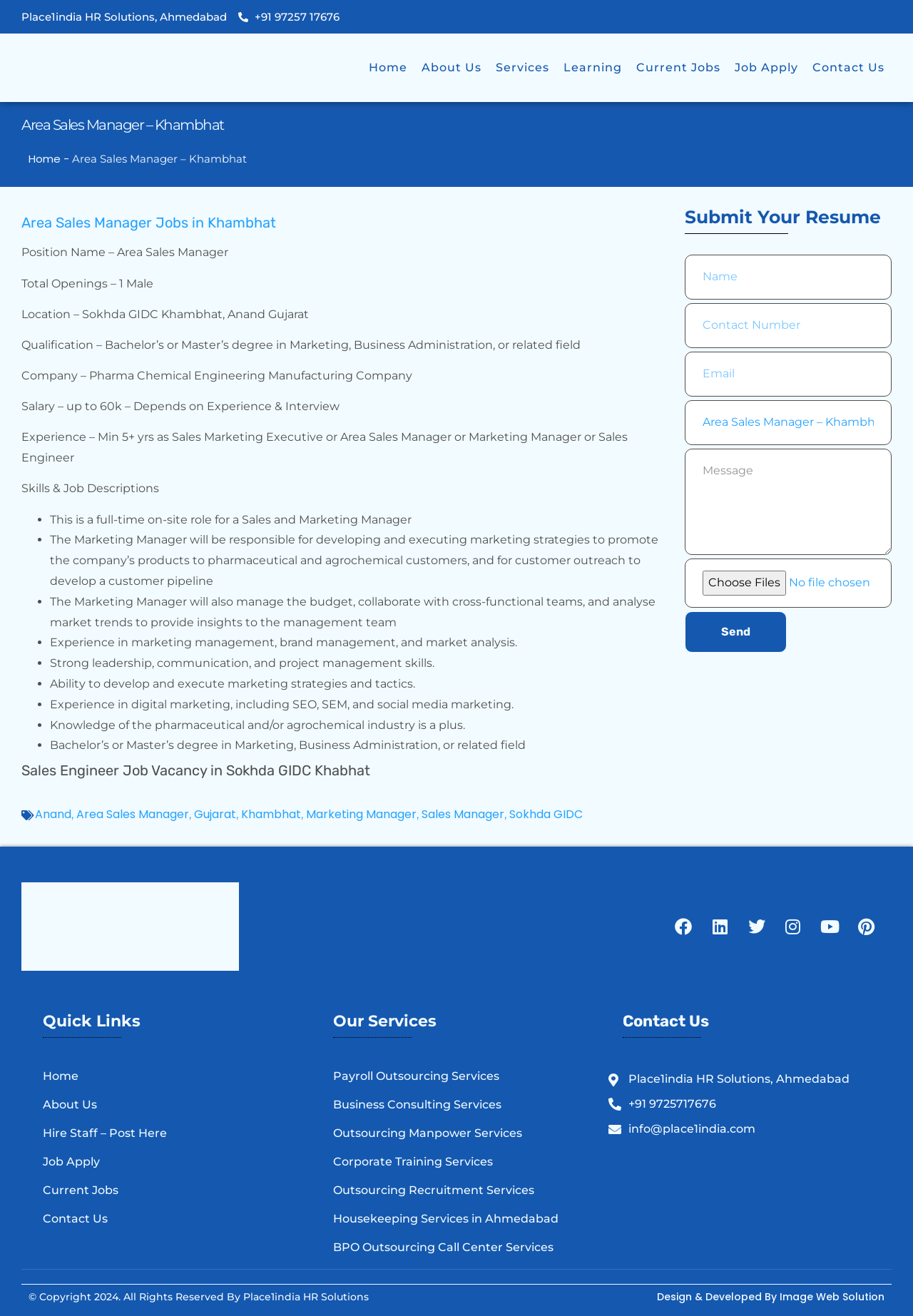Give the bounding box coordinates for this UI element: "Place1india HR Solutions, Ahmedabad". The coordinates should be four float numbers between 0 and 1, arranged as [left, top, right, bottom].

[0.667, 0.813, 0.969, 0.828]